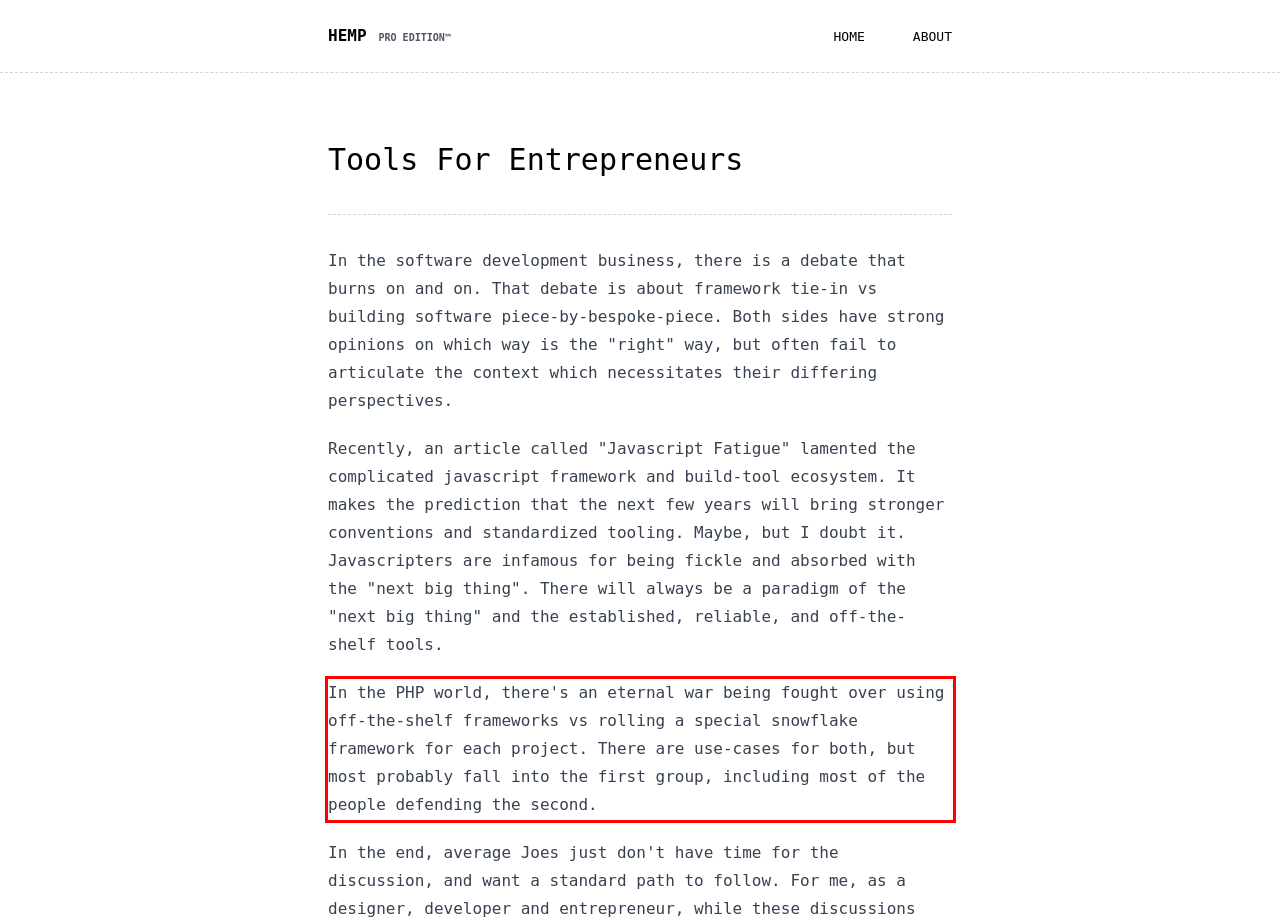Within the screenshot of the webpage, locate the red bounding box and use OCR to identify and provide the text content inside it.

In the PHP world, there's an eternal war being fought over using off-the-shelf frameworks vs rolling a special snowflake framework for each project. There are use-cases for both, but most probably fall into the first group, including most of the people defending the second.